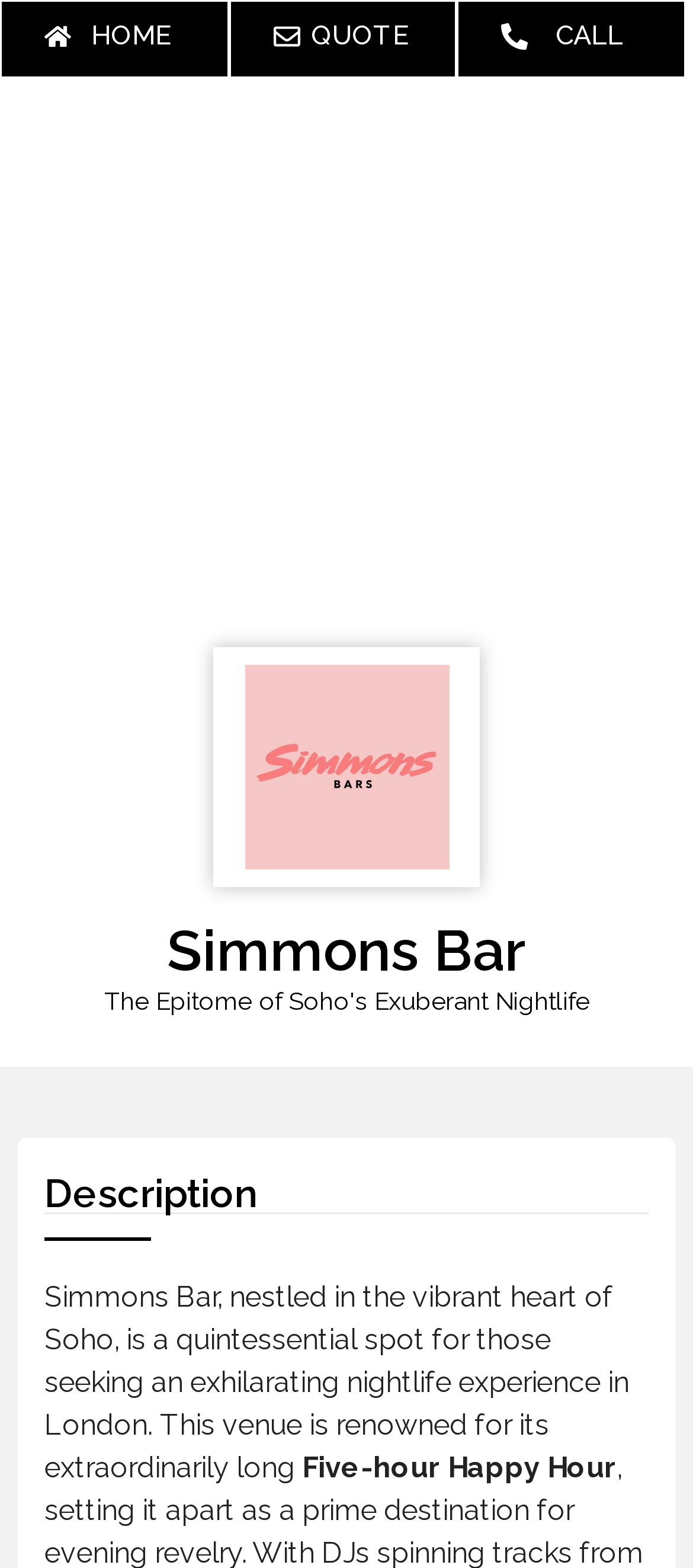What type of experience does the bar offer?
Provide an in-depth and detailed answer to the question.

The type of experience offered by the bar can be inferred from the StaticText element with a bounding box coordinate of [0.064, 0.816, 0.908, 0.947], which mentions 'exhilarating nightlife experience in London'.